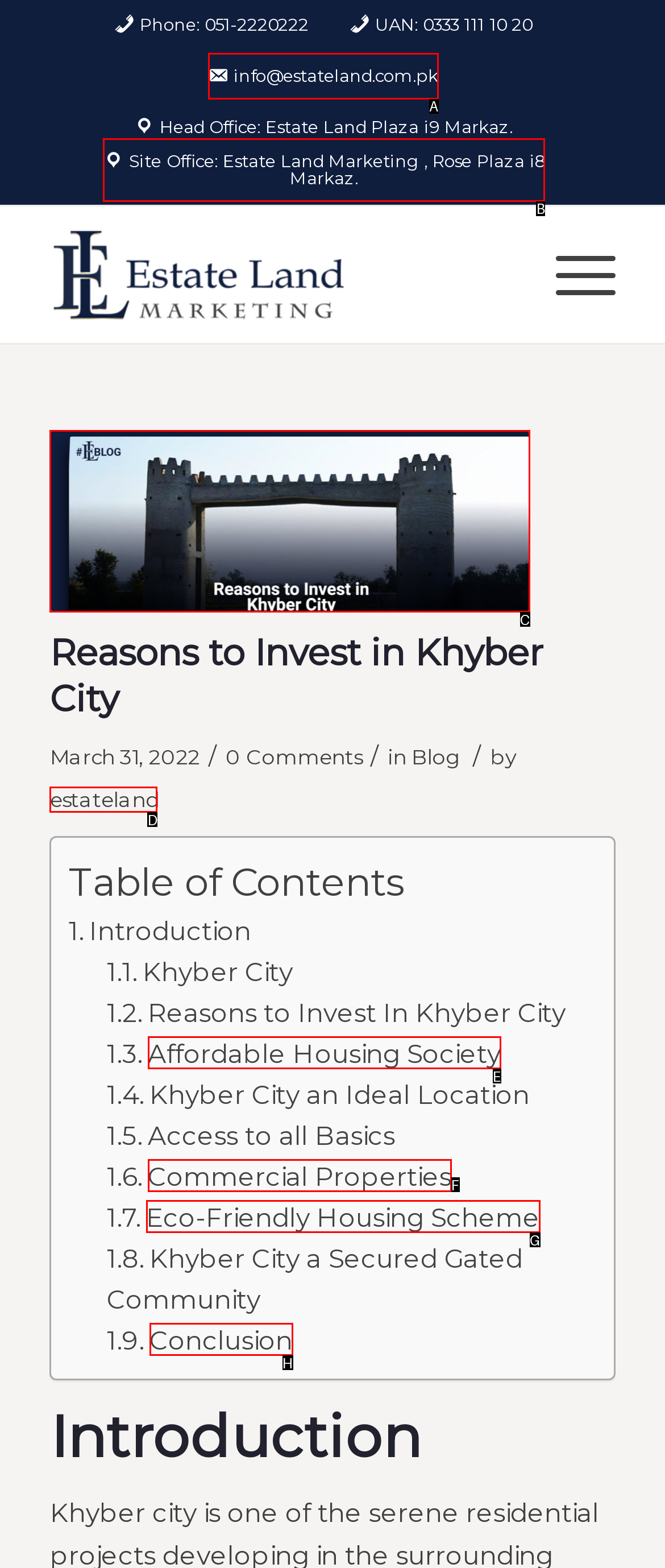Determine which HTML element corresponds to the description: Eco-Friendly Housing Scheme. Provide the letter of the correct option.

G